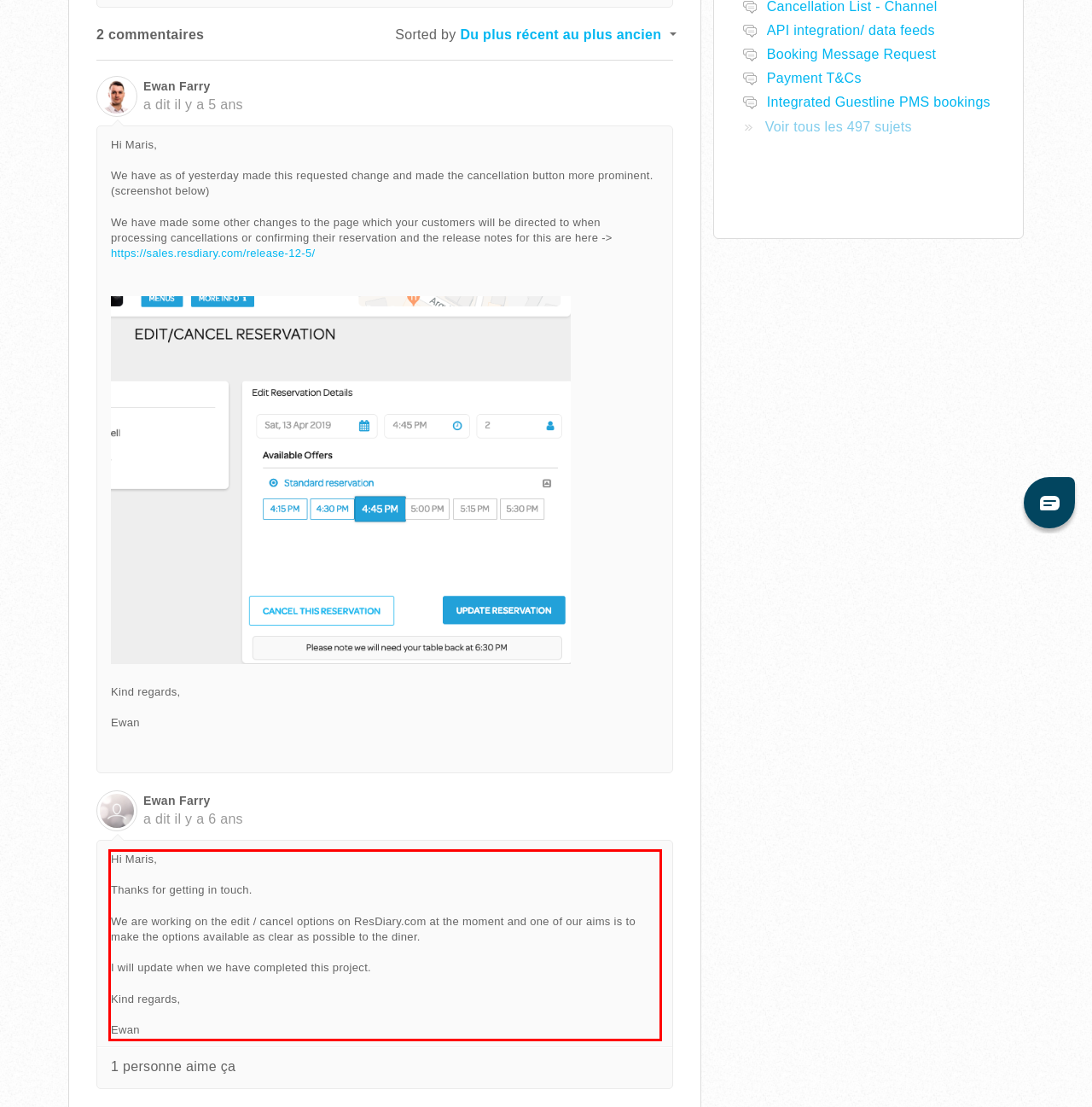Look at the webpage screenshot and recognize the text inside the red bounding box.

Hi Maris, Thanks for getting in touch. We are working on the edit / cancel options on ResDiary.com at the moment and one of our aims is to make the options available as clear as possible to the diner. I will update when we have completed this project. Kind regards, Ewan